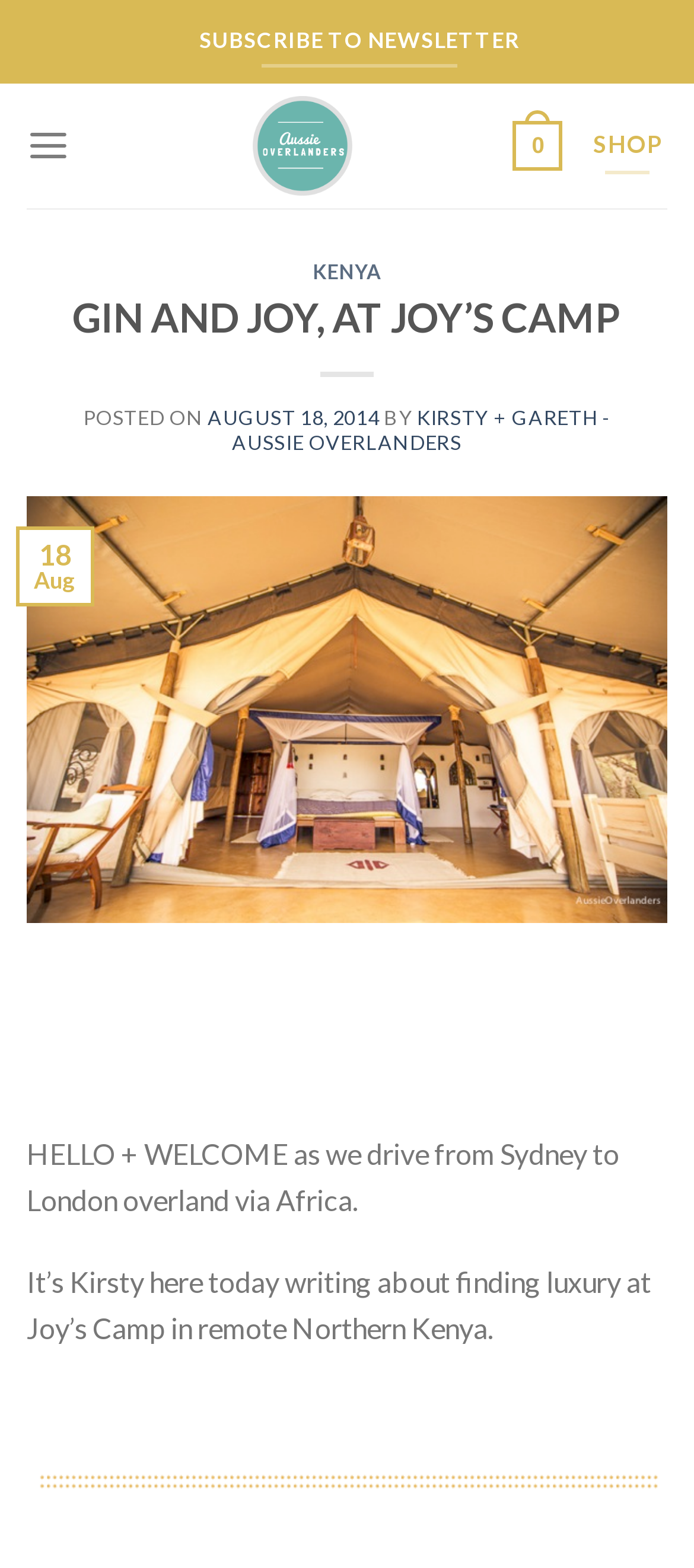Utilize the information from the image to answer the question in detail:
What is the name of the camp mentioned in the article?

I found the answer by looking at the heading 'GIN AND JOY, AT JOY’S CAMP' and understanding that it is referring to a specific camp, which is Joy's Camp.